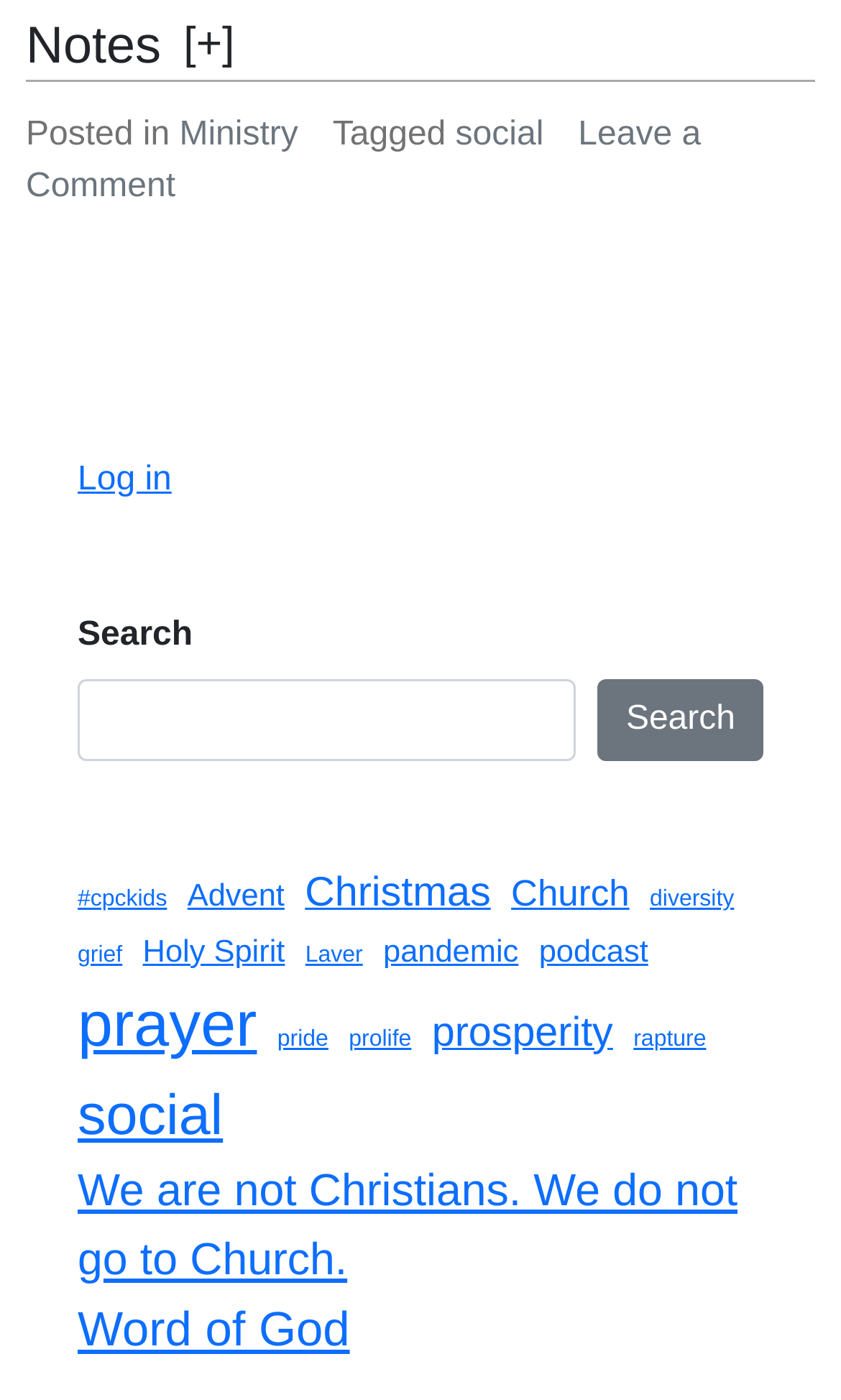Please provide a one-word or phrase answer to the question: 
What is the text on the button next to 'Notes'?

[+]